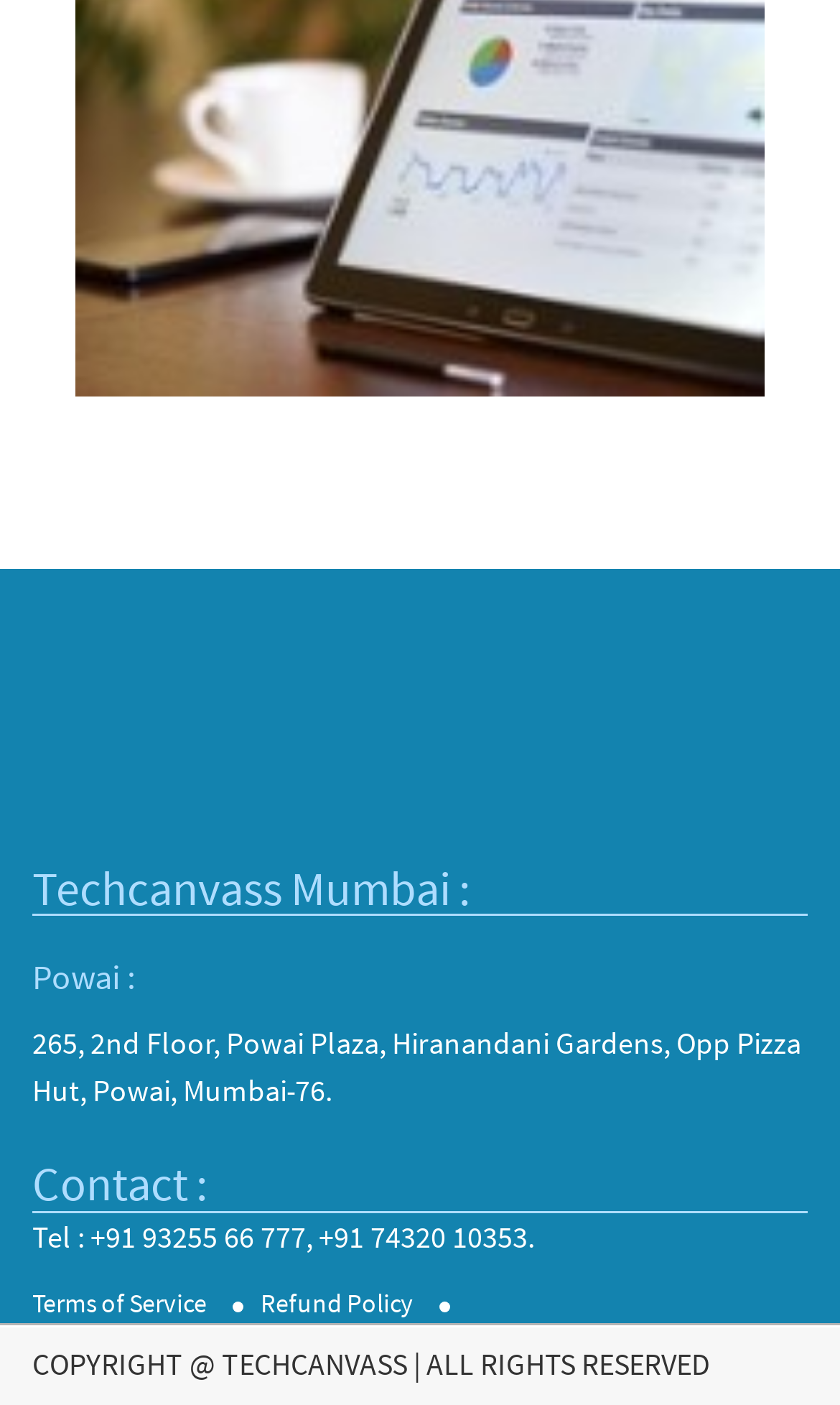Please provide the bounding box coordinates in the format (top-left x, top-left y, bottom-right x, bottom-right y). Remember, all values are floating point numbers between 0 and 1. What is the bounding box coordinate of the region described as: Terms of Service

[0.038, 0.916, 0.262, 0.939]